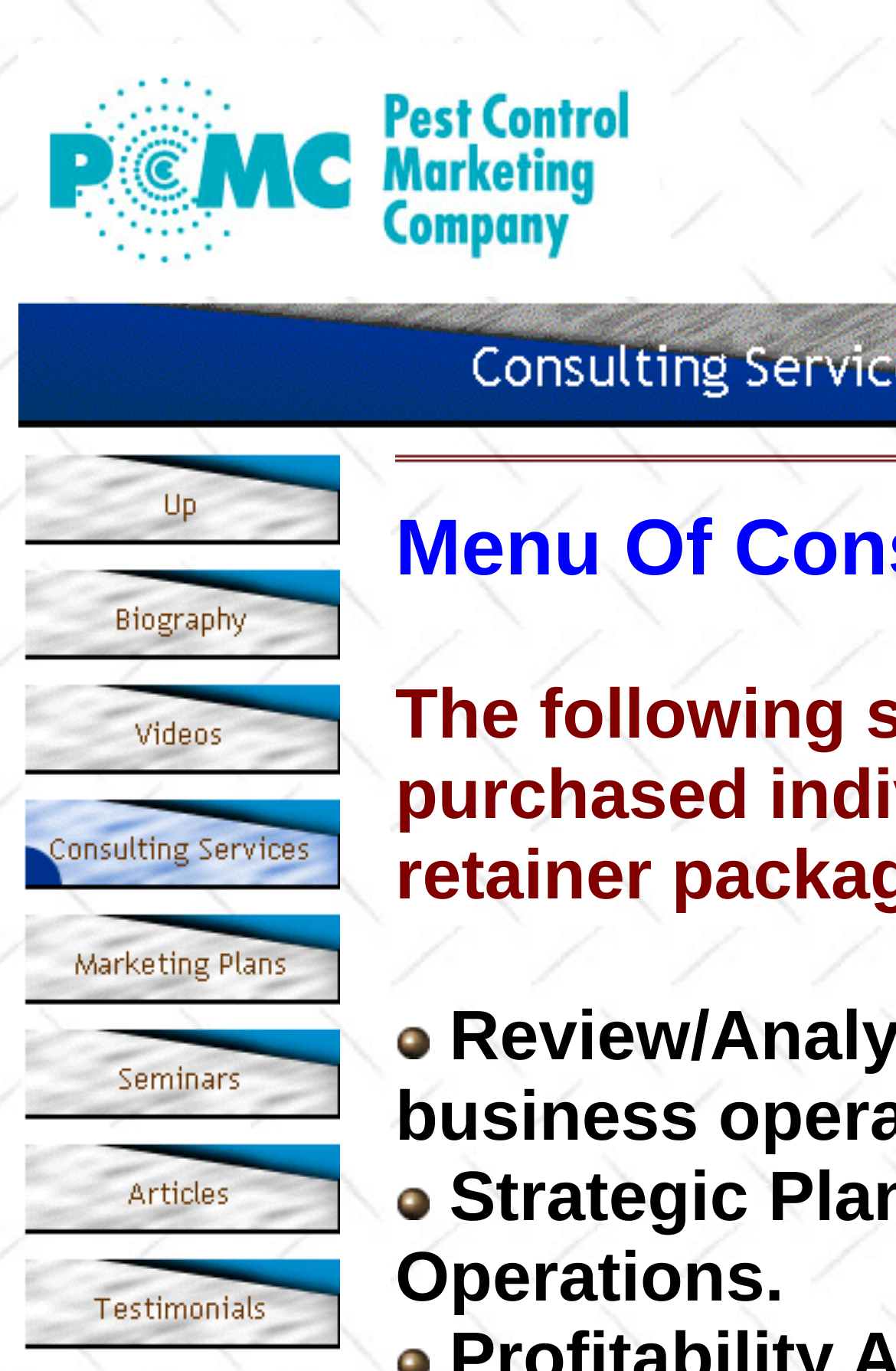What is the main category of services offered?
Using the image, provide a detailed and thorough answer to the question.

Based on the webpage, I can see that the main category of services offered is consulting, as indicated by the image 'Consulting Services' and the overall structure of the webpage.